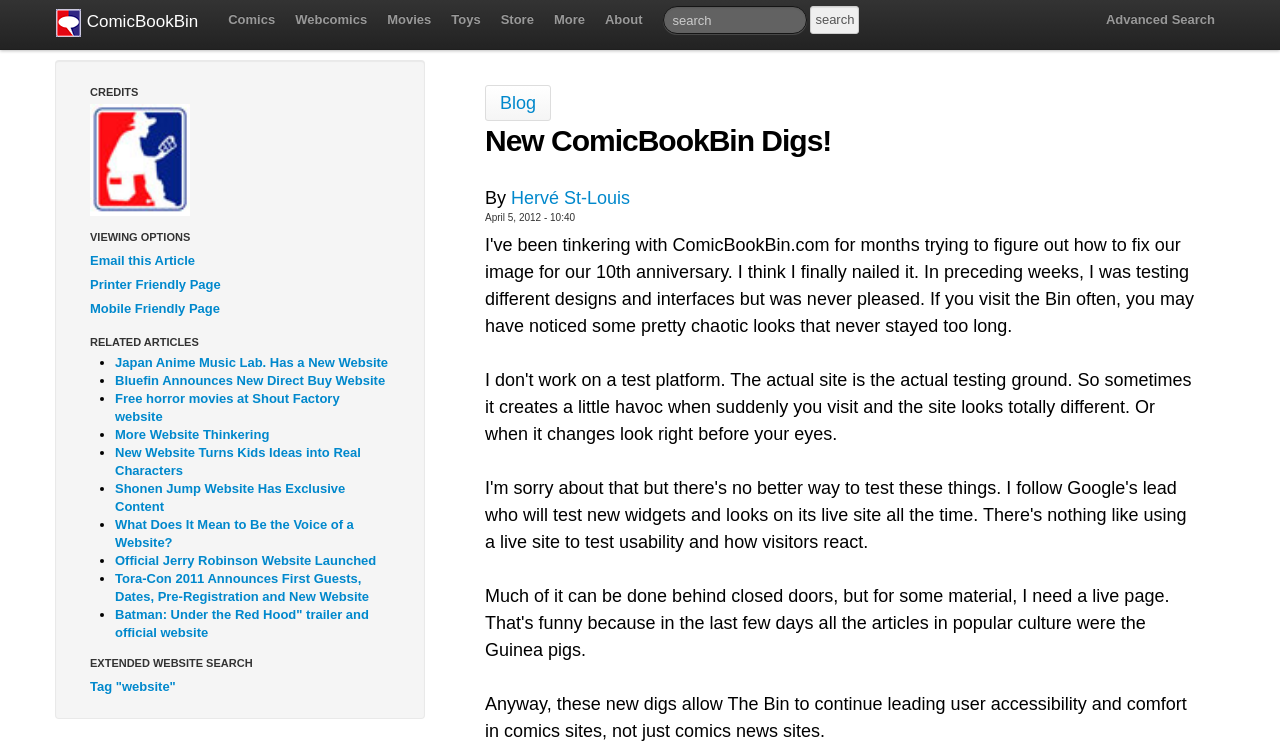What is the date of the latest article?
Refer to the screenshot and deliver a thorough answer to the question presented.

The date of the latest article can be found below the heading 'New ComicBookBin Digs!', where it says 'April 5, 2012 - 10:40'.